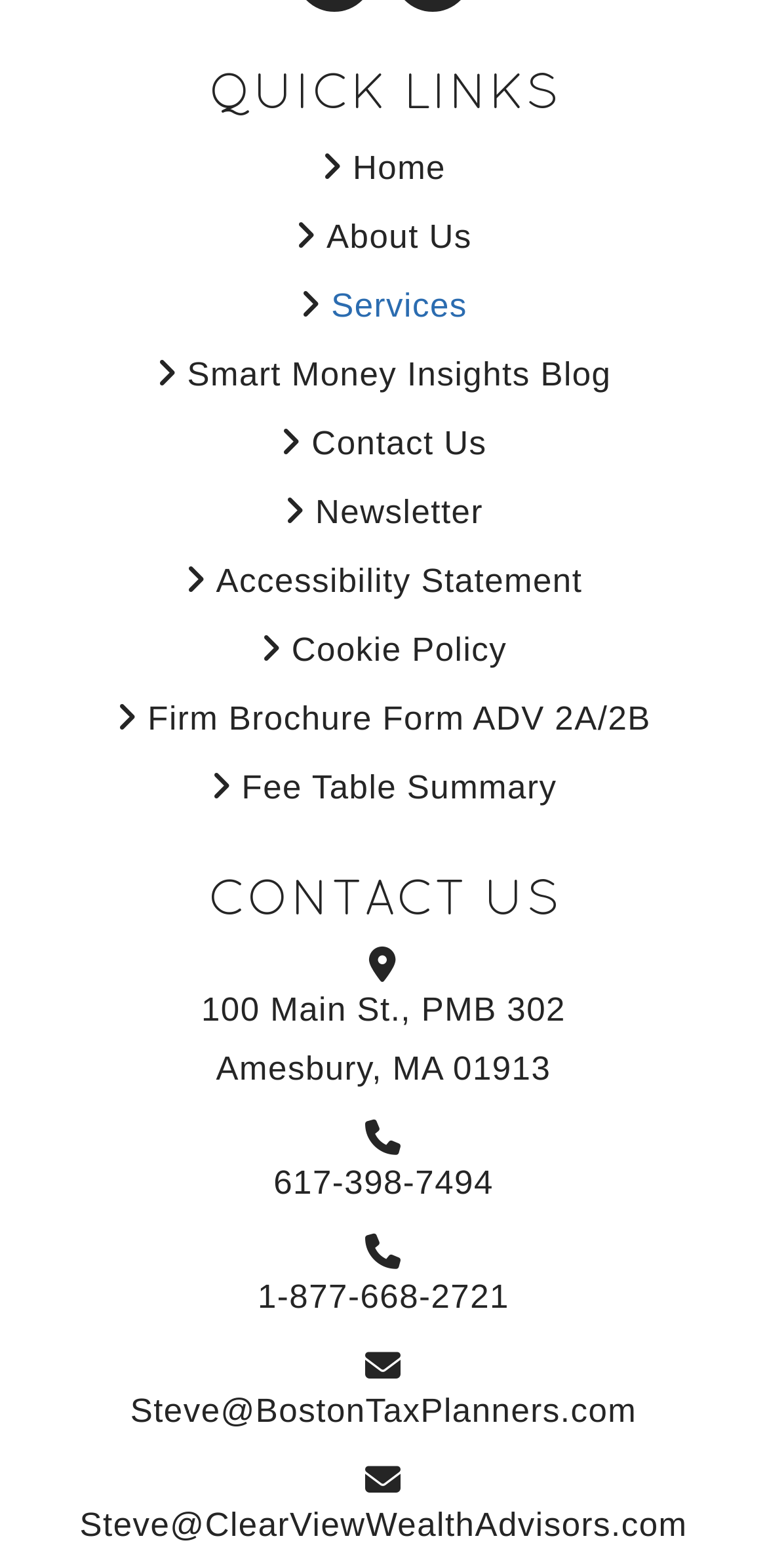What is the firm's brochure form?
Using the picture, provide a one-word or short phrase answer.

Form ADV 2A/2B